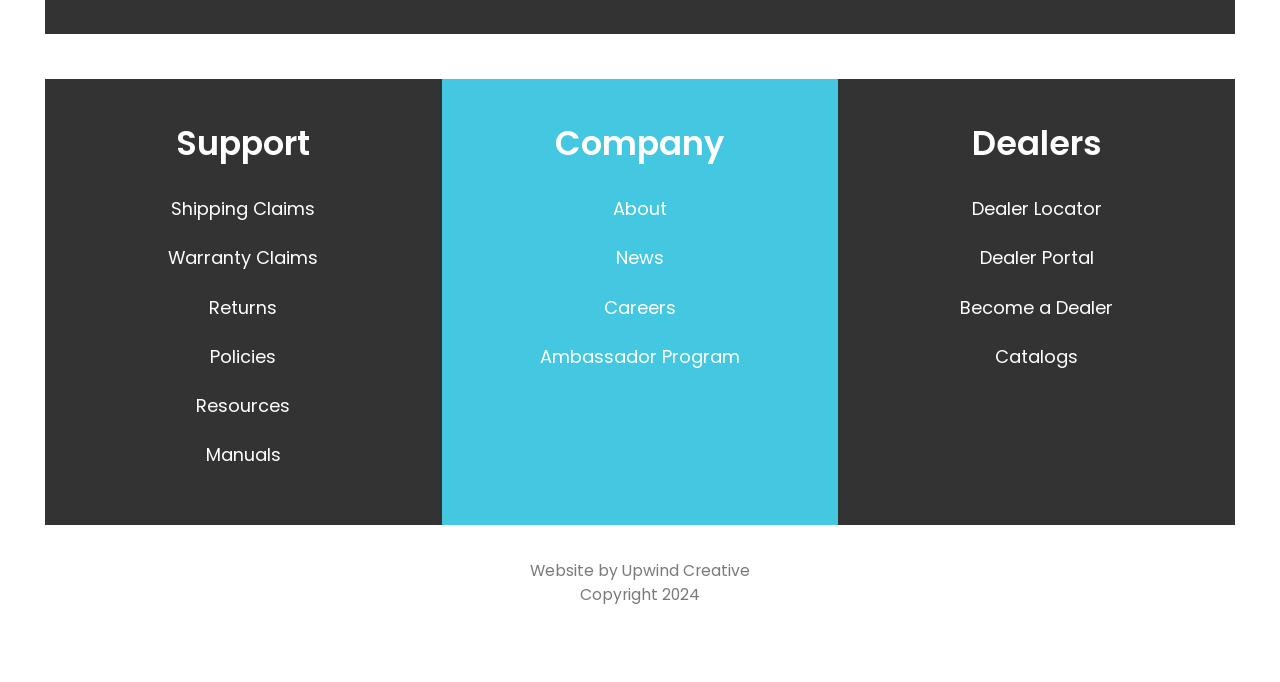What is the name of the company that designed the website?
Using the image, give a concise answer in the form of a single word or short phrase.

Upwind Creative